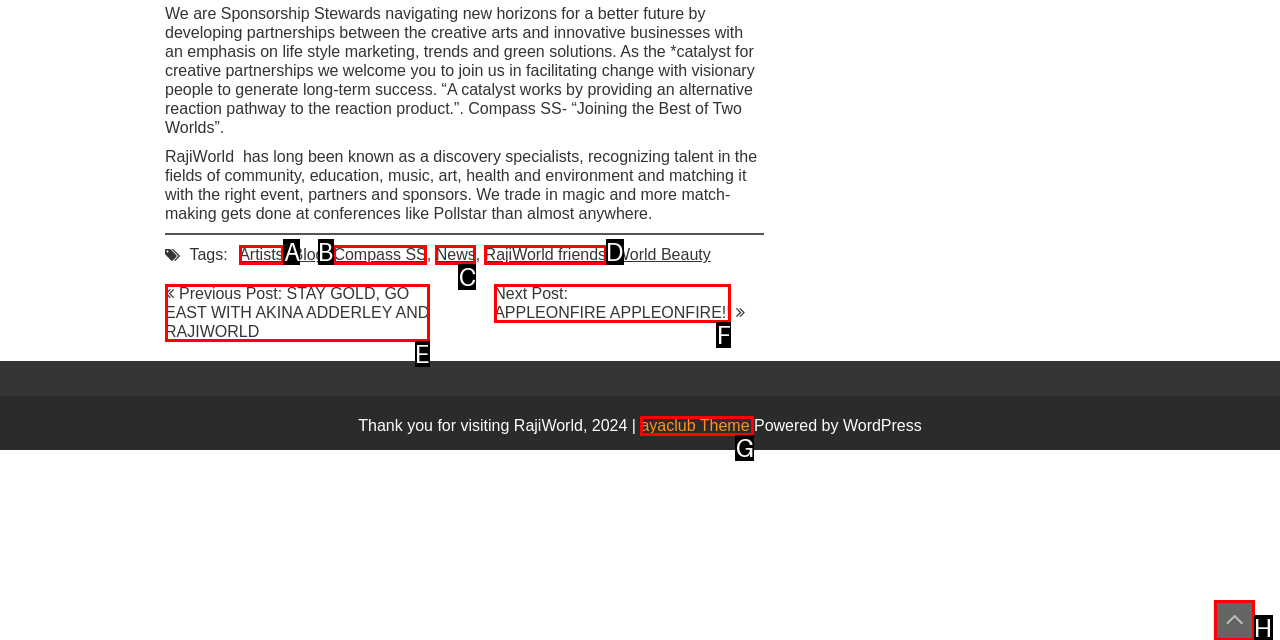Using the description: RajiWorld friends, find the HTML element that matches it. Answer with the letter of the chosen option.

D